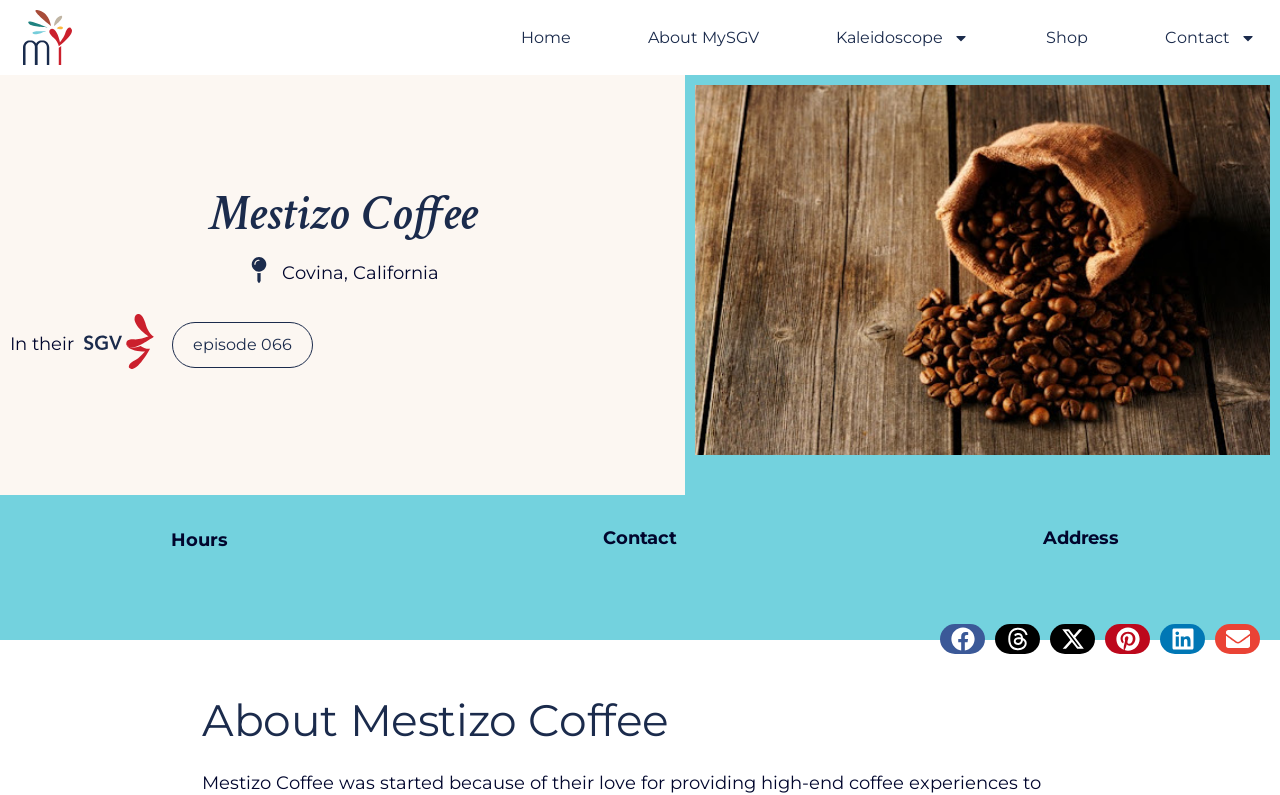Where is Mestizo Coffee located?
Refer to the image and provide a one-word or short phrase answer.

Covina, California